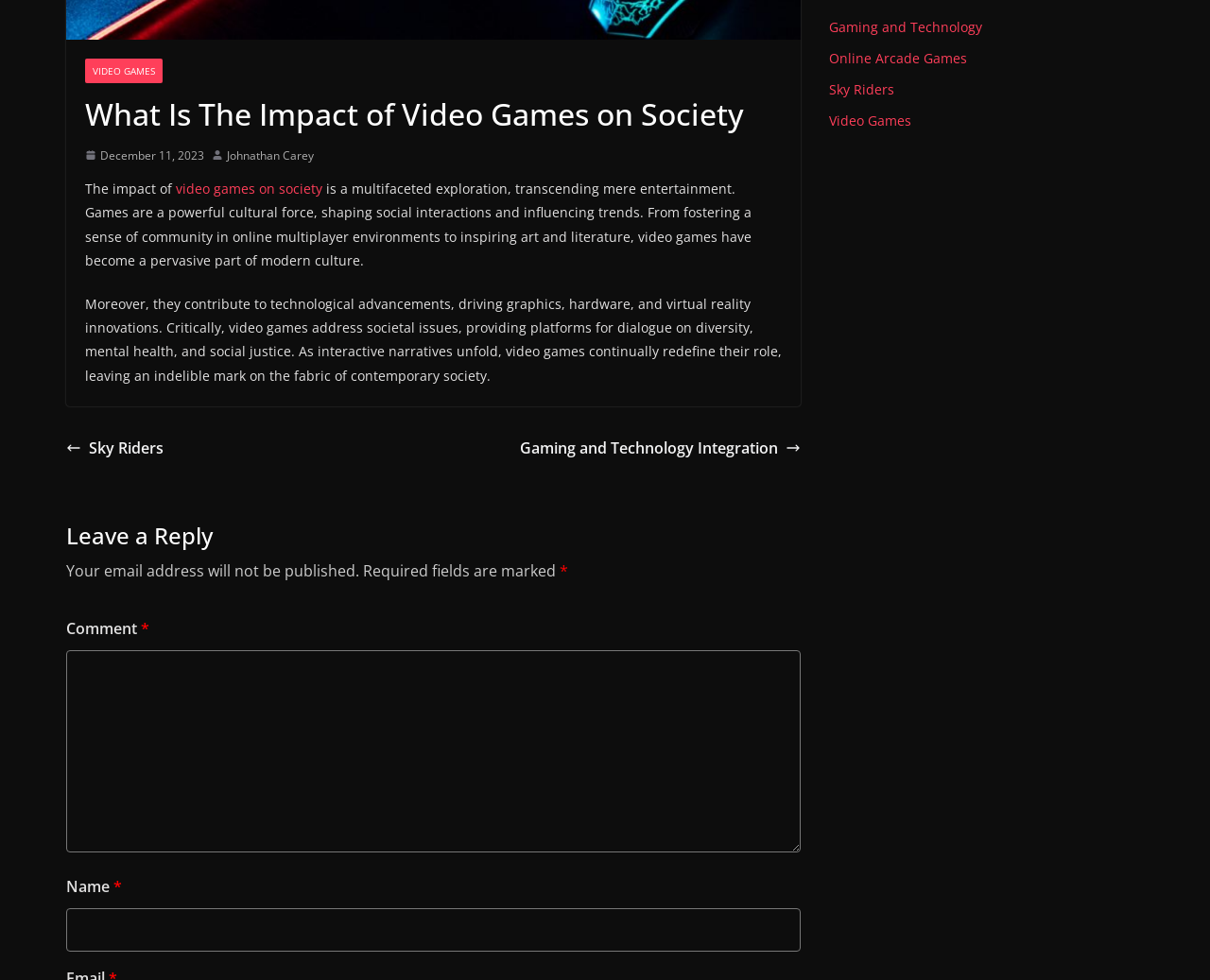Predict the bounding box of the UI element based on the description: "parent_node: Name * name="author"". The coordinates should be four float numbers between 0 and 1, formatted as [left, top, right, bottom].

[0.055, 0.927, 0.662, 0.971]